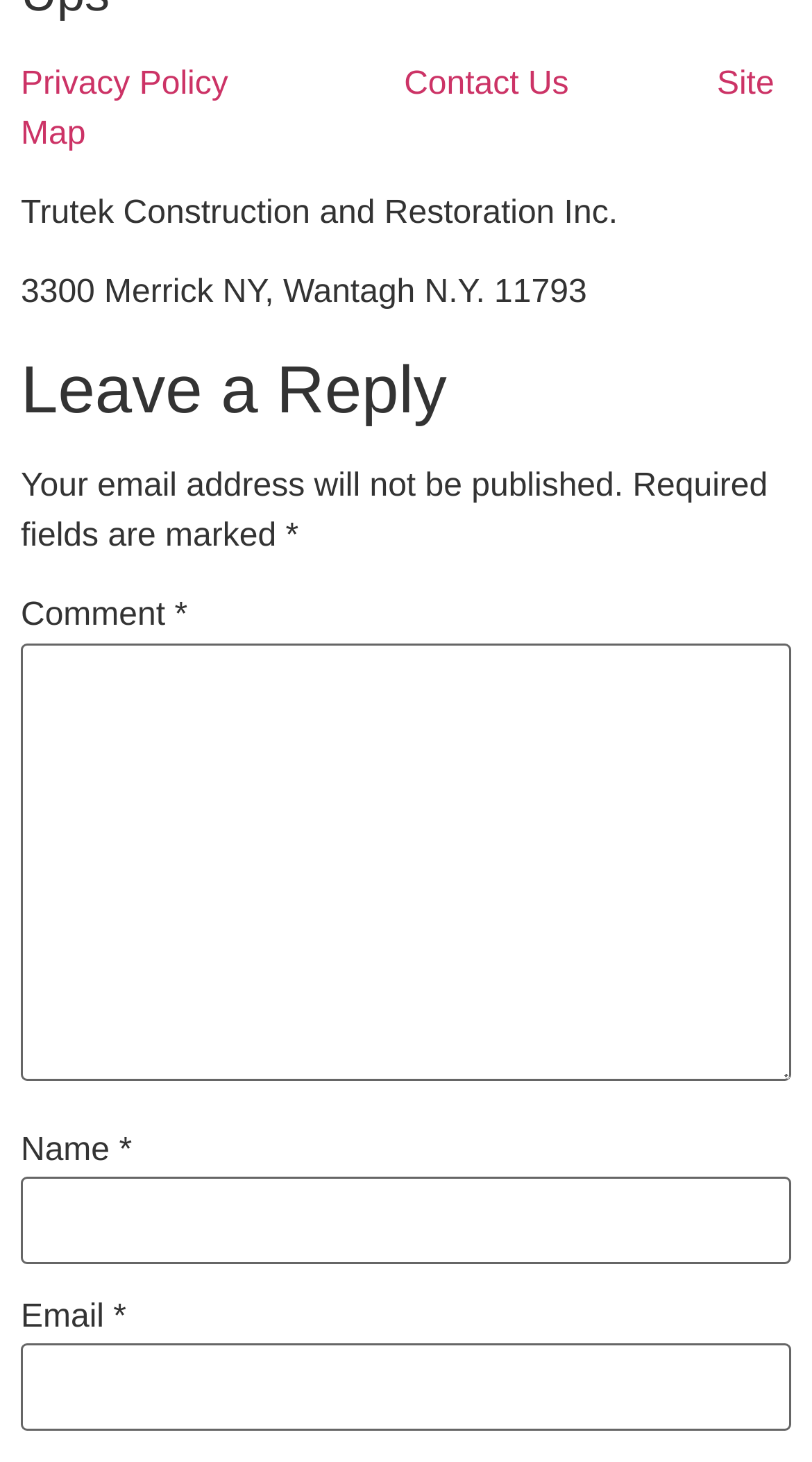Please provide a comprehensive answer to the question below using the information from the image: What is the company name?

The company name can be found in the static text element located at the top of the webpage, which reads 'Trutek Construction and Restoration Inc.'